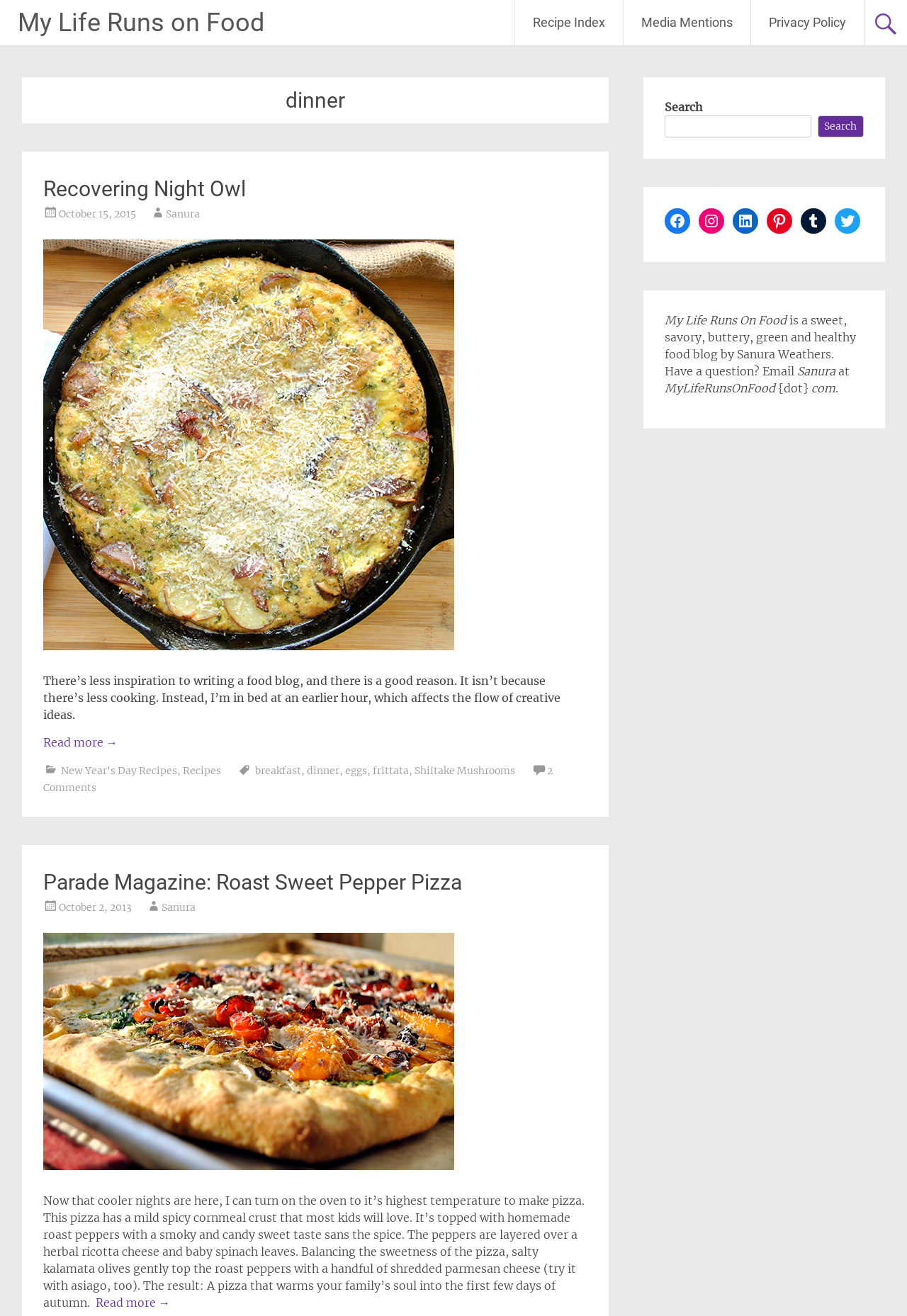Locate the bounding box coordinates of the element to click to perform the following action: 'Read more about 'Recovering Night Owl''. The coordinates should be given as four float values between 0 and 1, in the form of [left, top, right, bottom].

[0.048, 0.134, 0.271, 0.153]